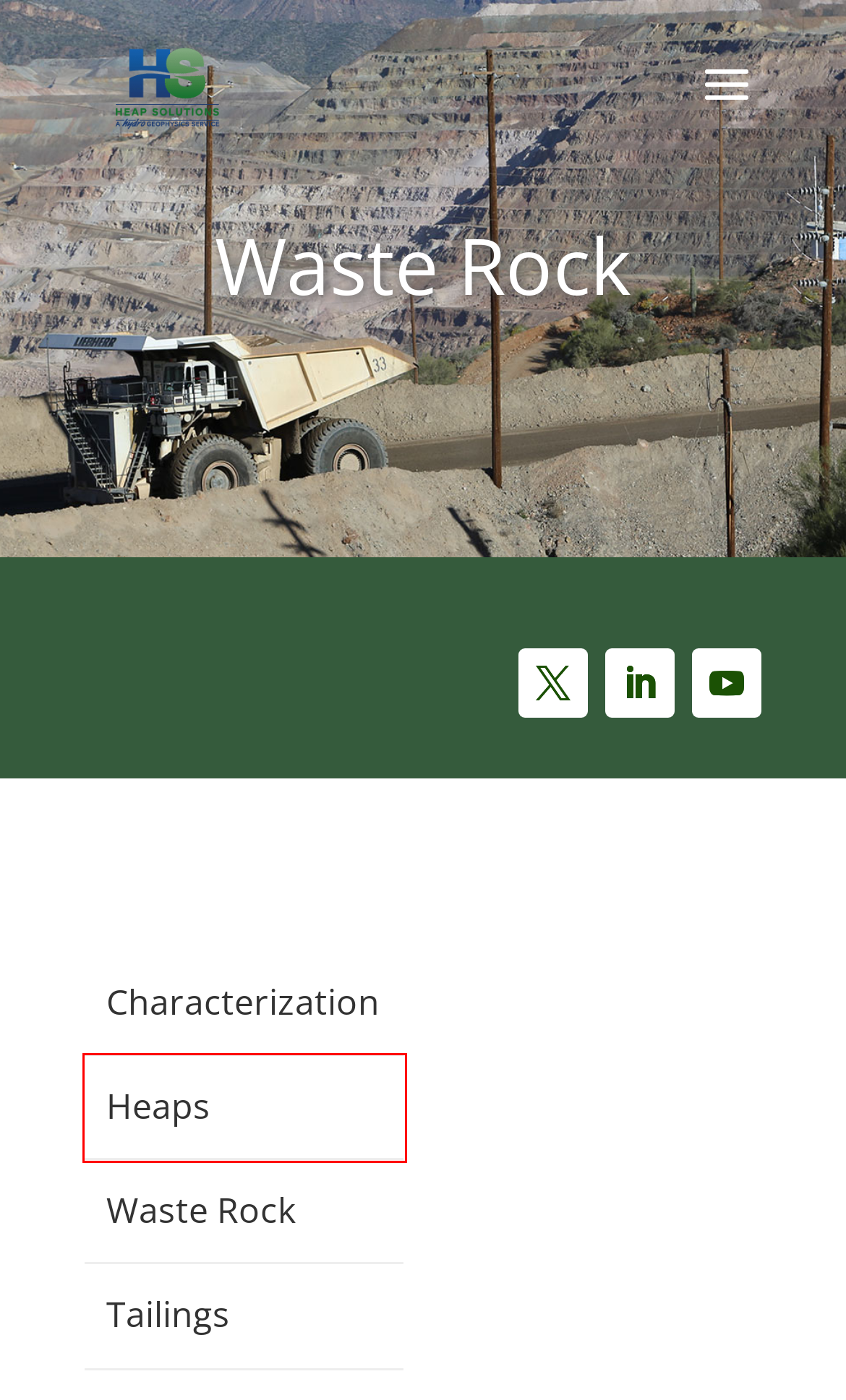Observe the provided screenshot of a webpage that has a red rectangle bounding box. Determine the webpage description that best matches the new webpage after clicking the element inside the red bounding box. Here are the candidates:
A. Enhanced recovery for precious metal mining | Heap Solutions
B. Tucson SEO & Digital Marketing Services: Wildcat SEO
C. Heap Solutions | Mining Geophysics and Enhanced Metal Recovery for Heap Leach Pads
D. Heap Characterization Services - Mining Geophysics | Heap Solutions
E. Geophysical characterization for metal recovery mining | Heap Solutions
F. Mine Tailings Characterization - Mining Geophysics | Heap Solutions
G. Contact Us - Heap Solutions
H. Geophysical services for the mining industry | Heap Solutions

D